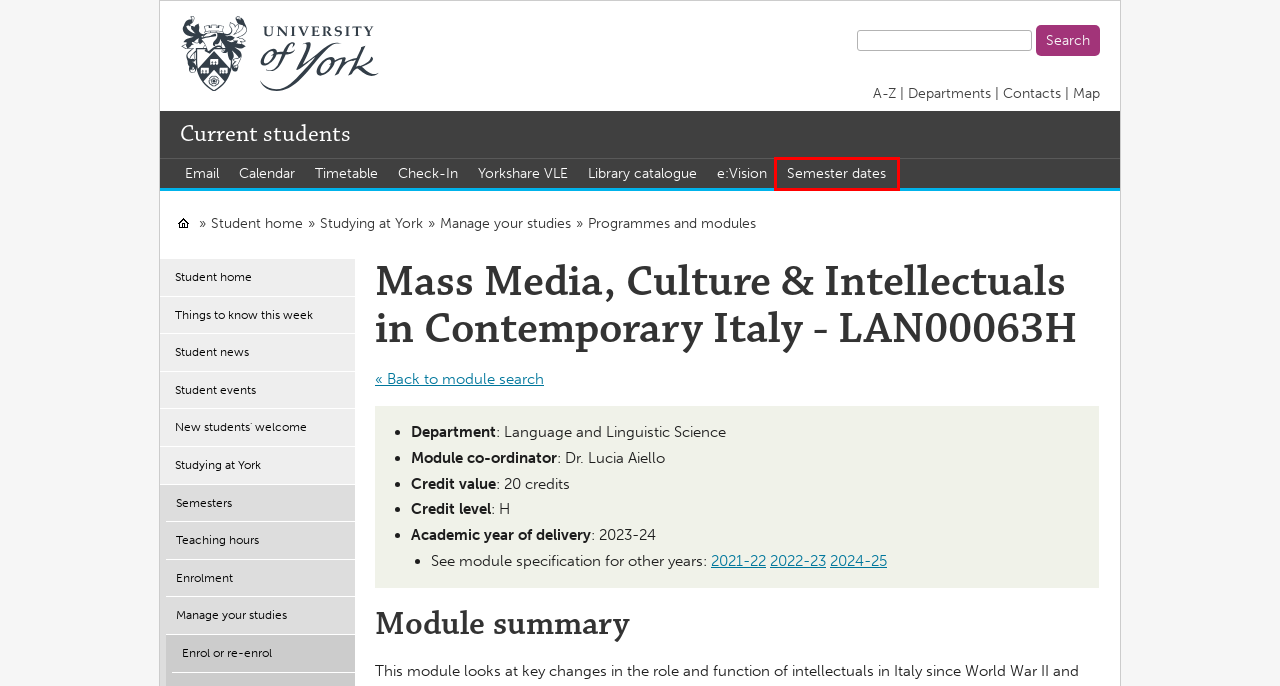Given a webpage screenshot with a red bounding box around a particular element, identify the best description of the new webpage that will appear after clicking on the element inside the red bounding box. Here are the candidates:
A. Departments, offices and sections - About the University, University of York
B. Student home - Student home, University of York
C. University of York
D. Semester dates - About the University, University of York
E. Contact us - About the University, University of York
F. Campus map, University of York
G. Please log in to continue...
H. Yorkshare

D